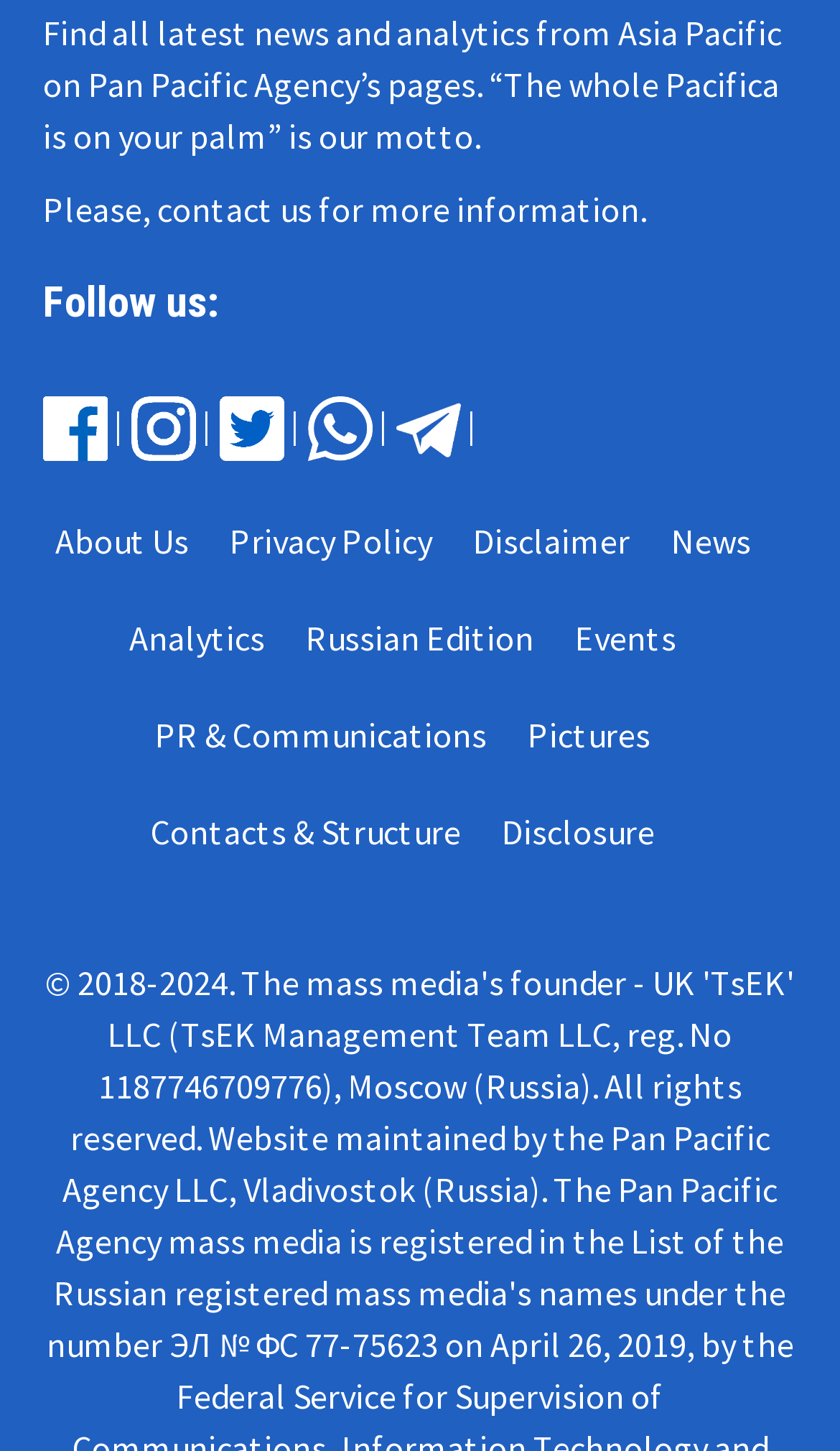Provide the bounding box coordinates for the UI element that is described by this text: "PR & Communications". The coordinates should be in the form of four float numbers between 0 and 1: [left, top, right, bottom].

[0.185, 0.491, 0.621, 0.521]